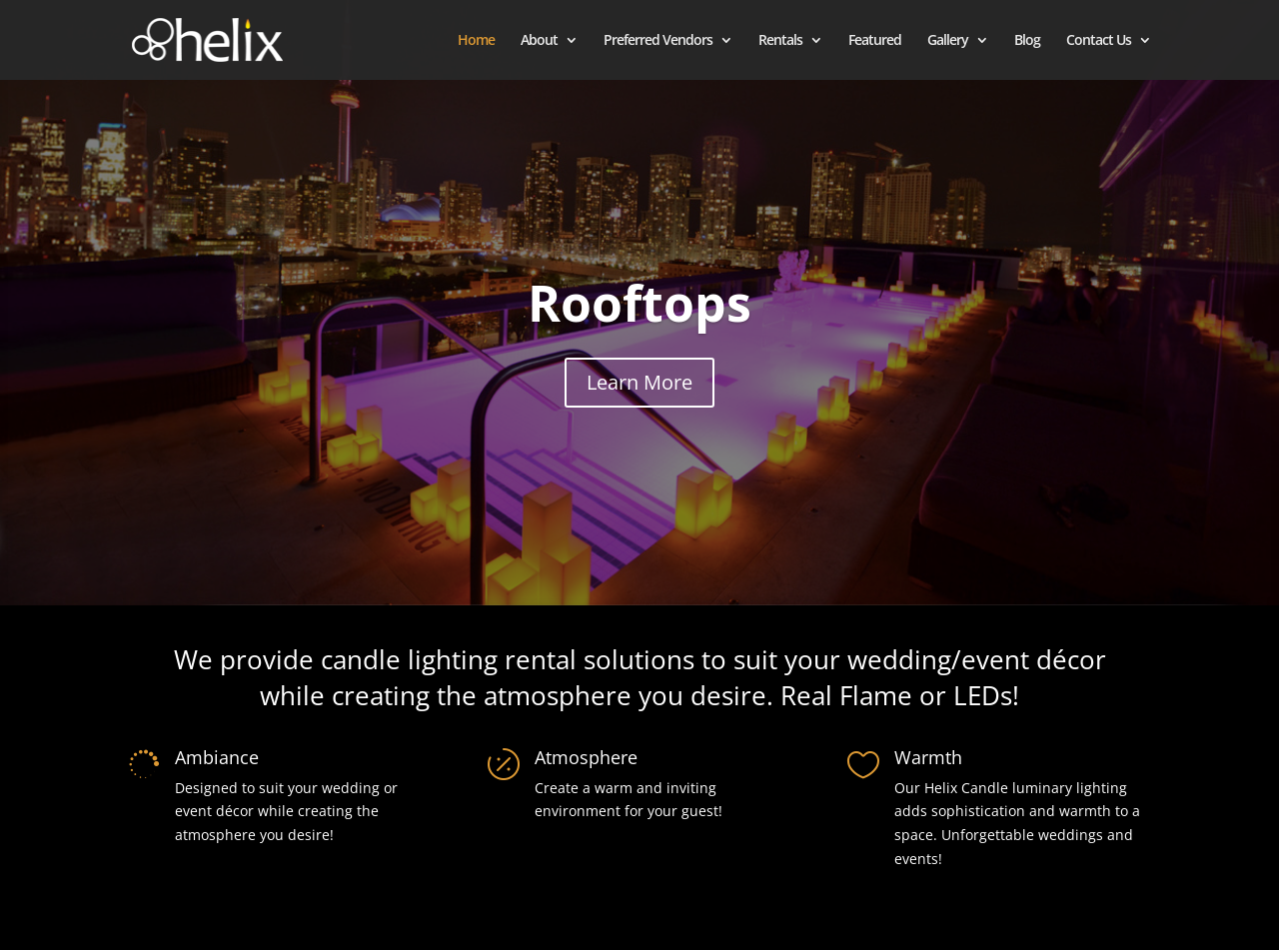How many main sections are there on the homepage? Examine the screenshot and reply using just one word or a brief phrase.

3